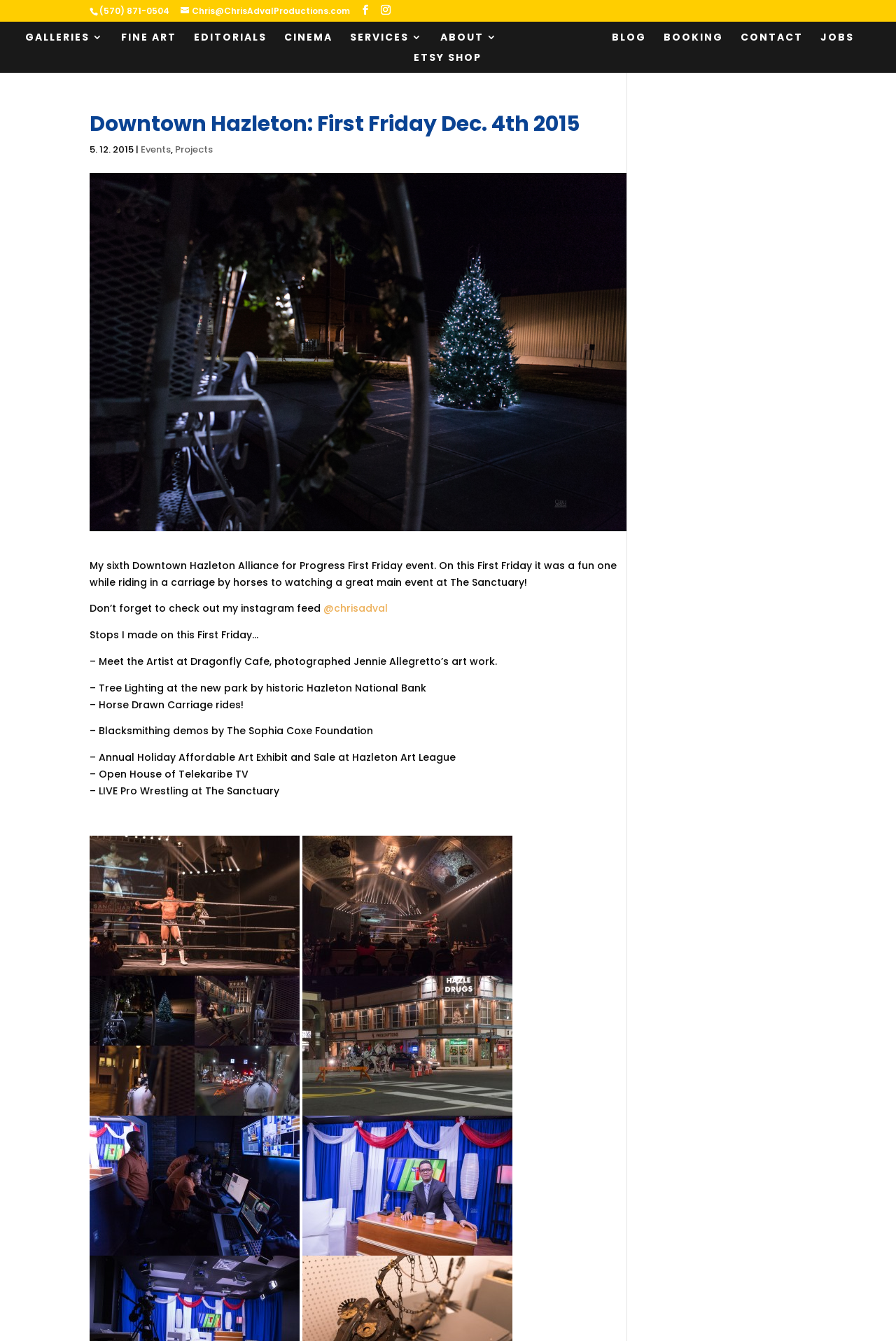What is the type of exhibit mentioned in the text?
Please provide a single word or phrase as the answer based on the screenshot.

Holiday Affordable Art Exhibit and Sale